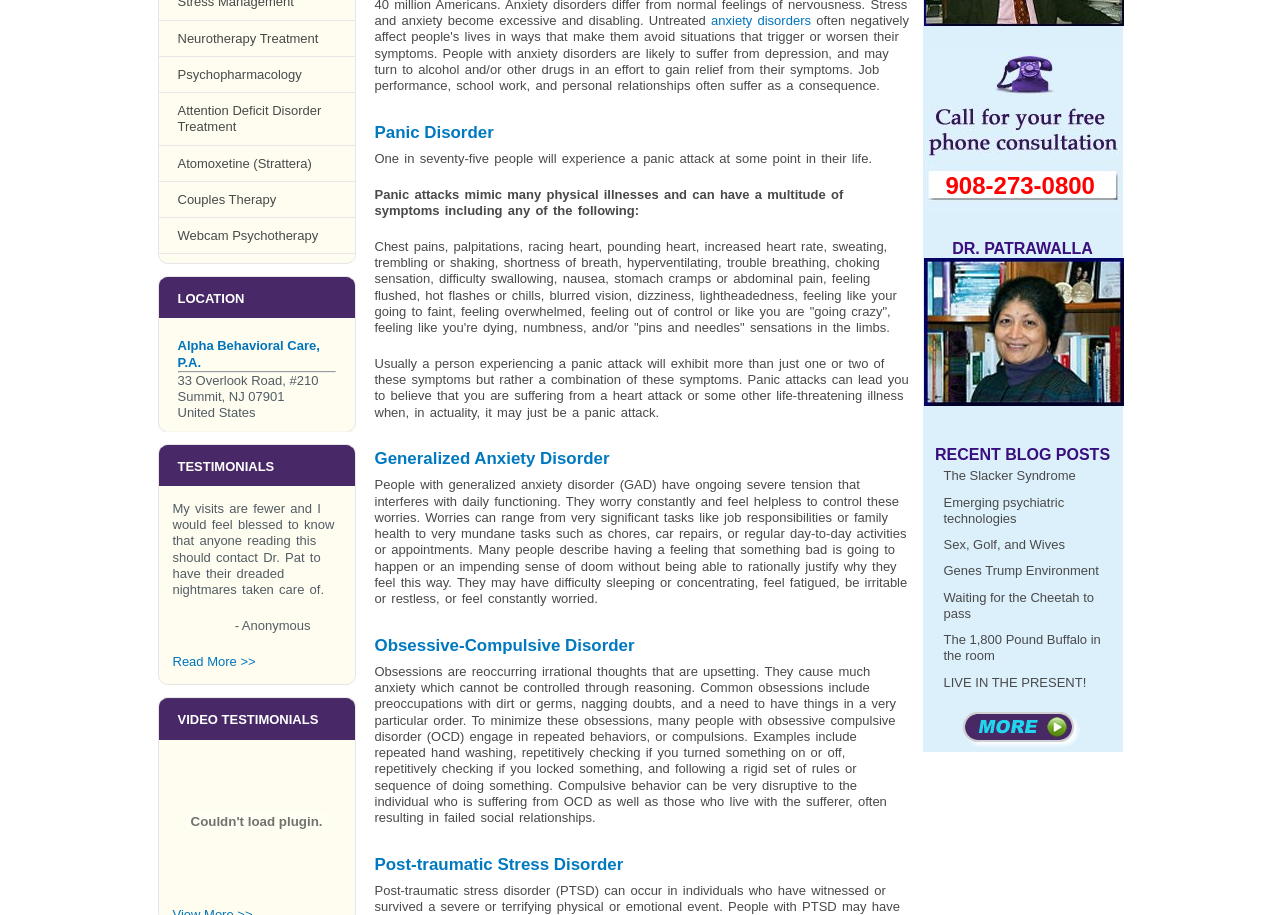Based on the element description The Slacker Syndrome, identify the bounding box of the UI element in the given webpage screenshot. The coordinates should be in the format (top-left x, top-left y, bottom-right x, bottom-right y) and must be between 0 and 1.

[0.737, 0.512, 0.84, 0.528]